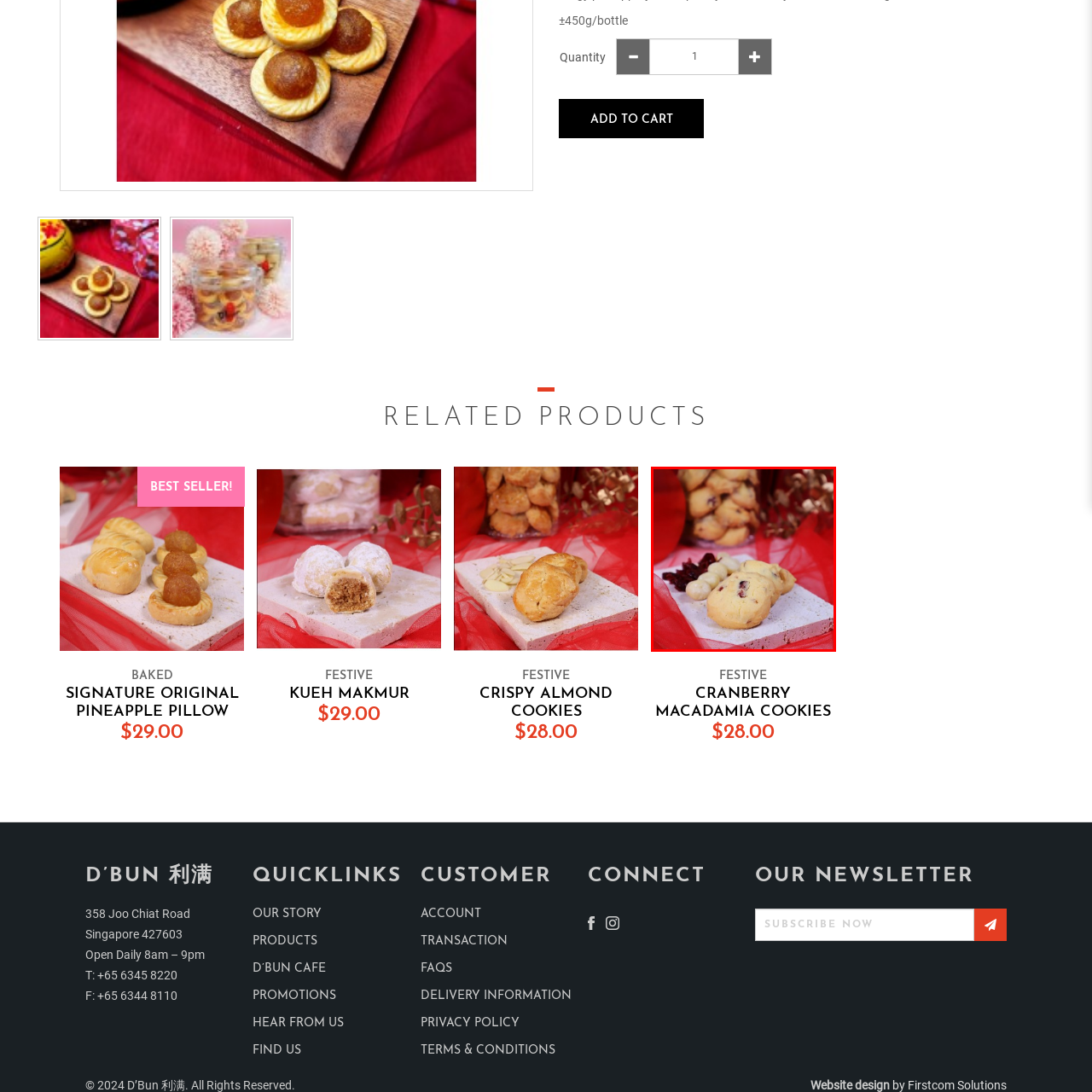What is the texture of the cookies?
Examine the image highlighted by the red bounding box and provide a thorough and detailed answer based on your observations.

The caption states that the cookies have a 'soft, crumbly texture', suggesting that they are delicate and easy to break apart.